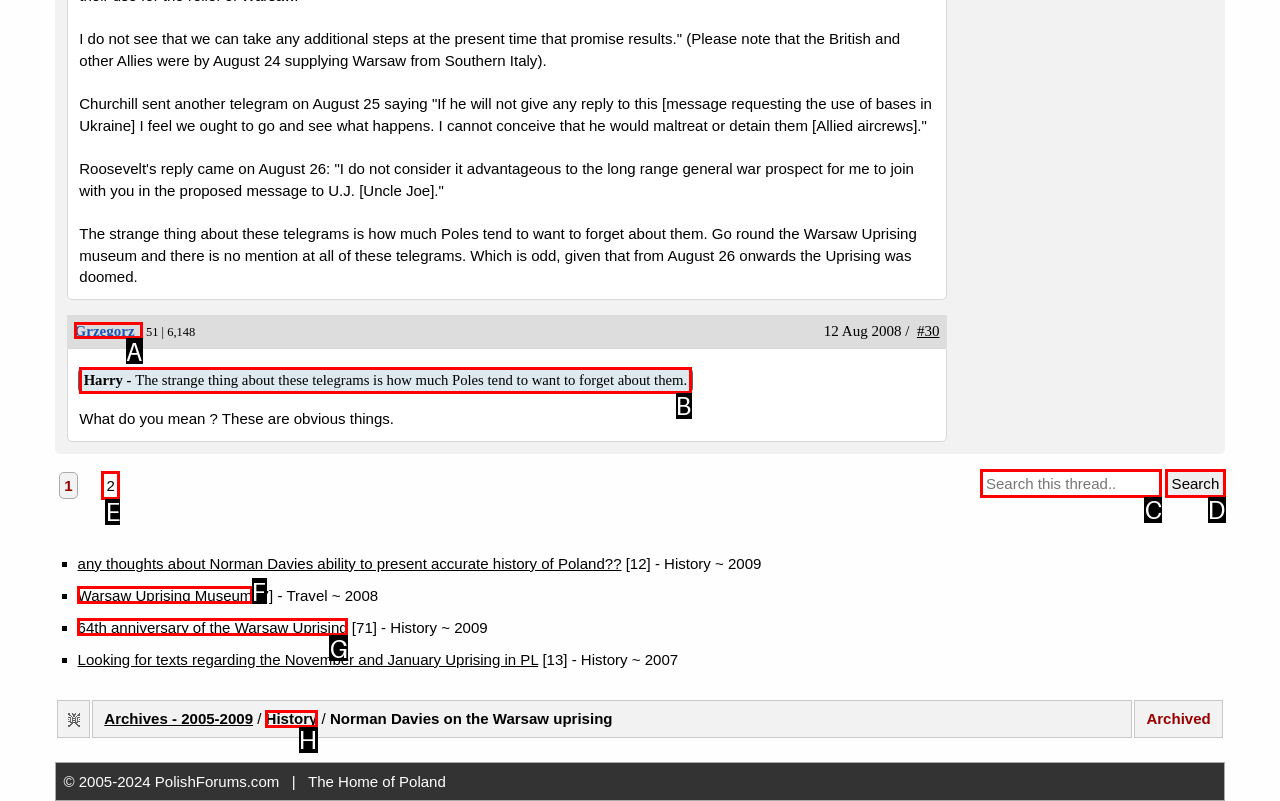Given the task: Read post by Harry, point out the letter of the appropriate UI element from the marked options in the screenshot.

B